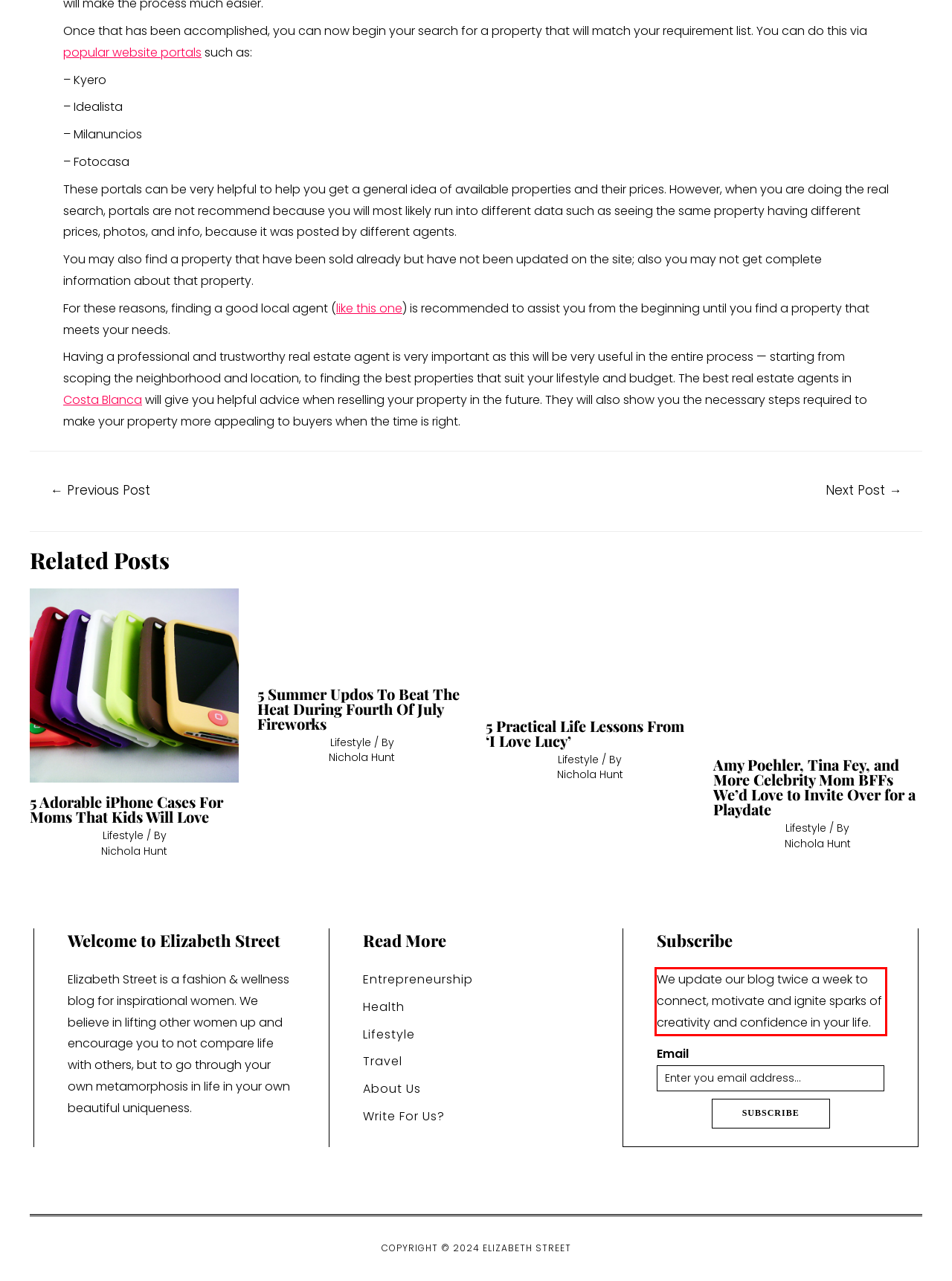You are presented with a webpage screenshot featuring a red bounding box. Perform OCR on the text inside the red bounding box and extract the content.

We update our blog twice a week to connect, motivate and ignite sparks of creativity and confidence in your life.